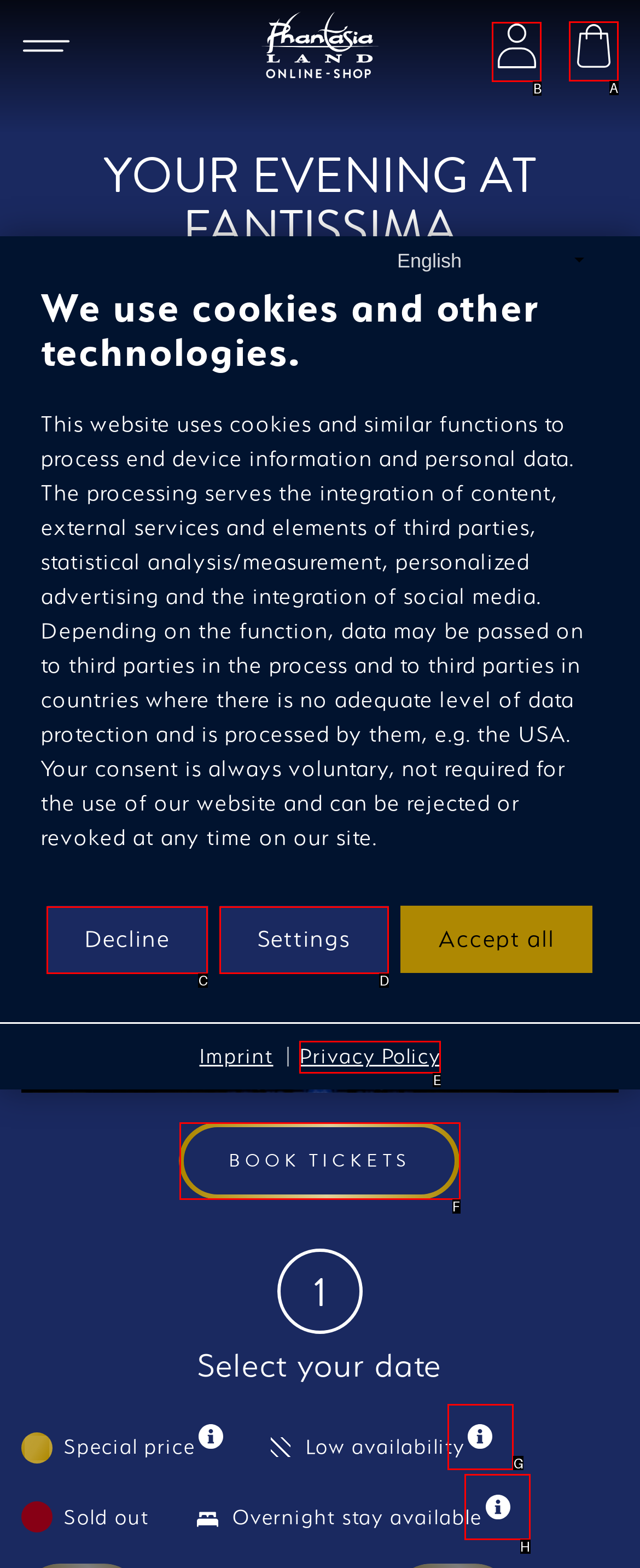Tell me which option I should click to complete the following task: View account Answer with the option's letter from the given choices directly.

B